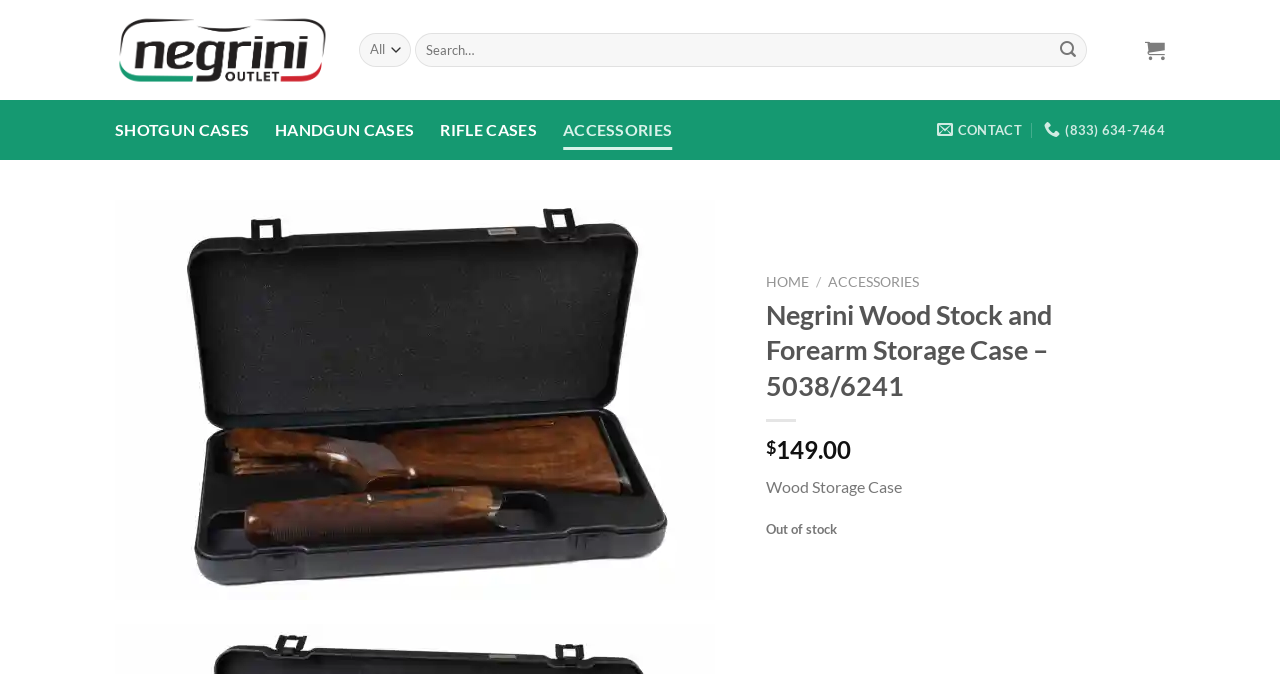Please give a succinct answer using a single word or phrase:
What is the name of the product?

Negrini Wood Stock and Forearm Storage Case